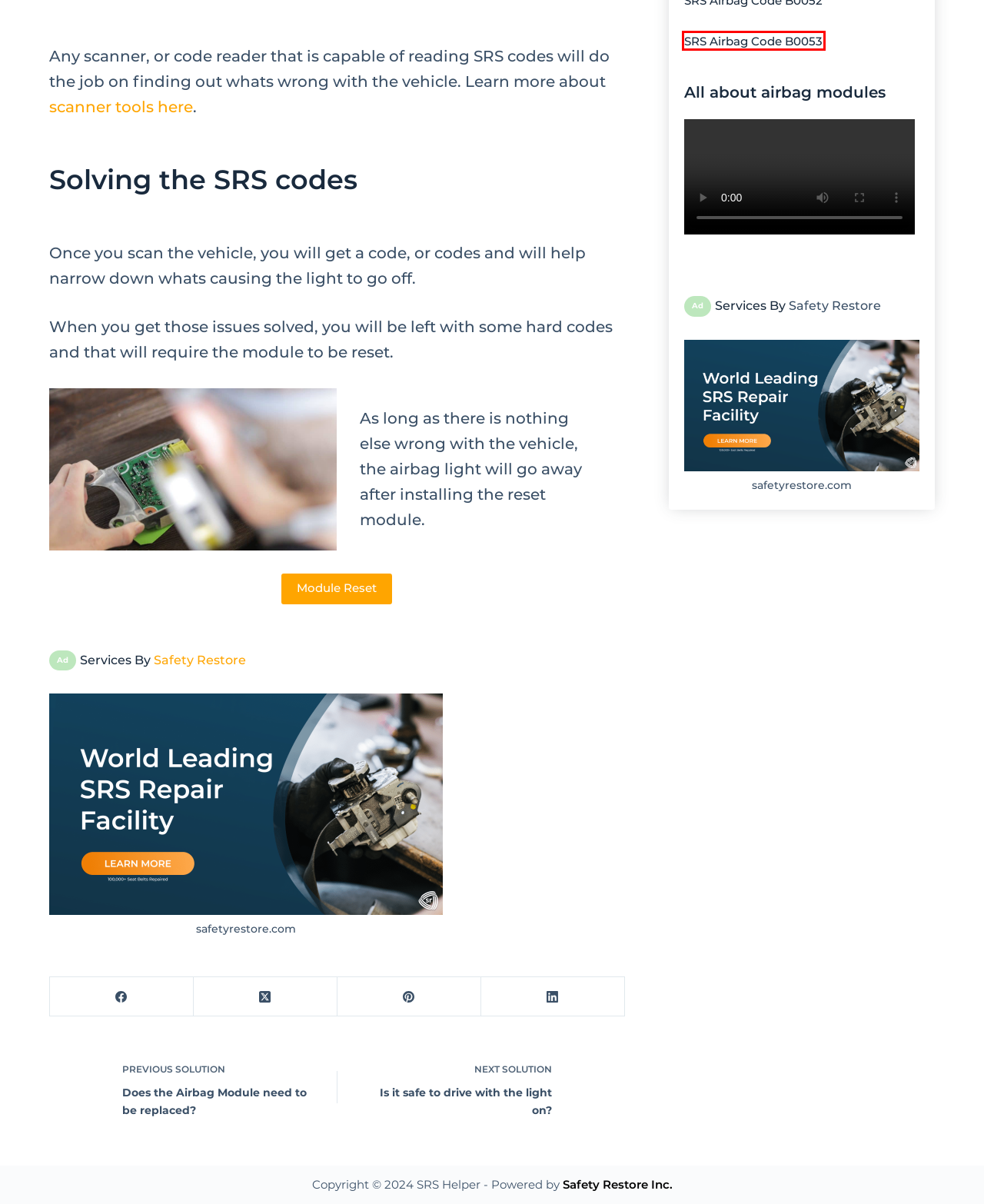Review the webpage screenshot and focus on the UI element within the red bounding box. Select the best-matching webpage description for the new webpage that follows after clicking the highlighted element. Here are the candidates:
A. Is it safe to drive with the light on? – SRS Helper
B. Does the Airbag Module need to be replaced? – SRS Helper
C. SRS Airbag Code B0053 – SRS Helper
D. Log In ‹ SRS Helper — WordPress
E. SRS Airbag Code B0051 – SRS Helper
F. What are DTC Codes? – SRS Helper
G. $59.99 SRS Airbag Module Reset Service After Accident - Safety Restore
H. Seat Belt Repair Service | Airbag Module Reset - Safety Restore - Safe

C